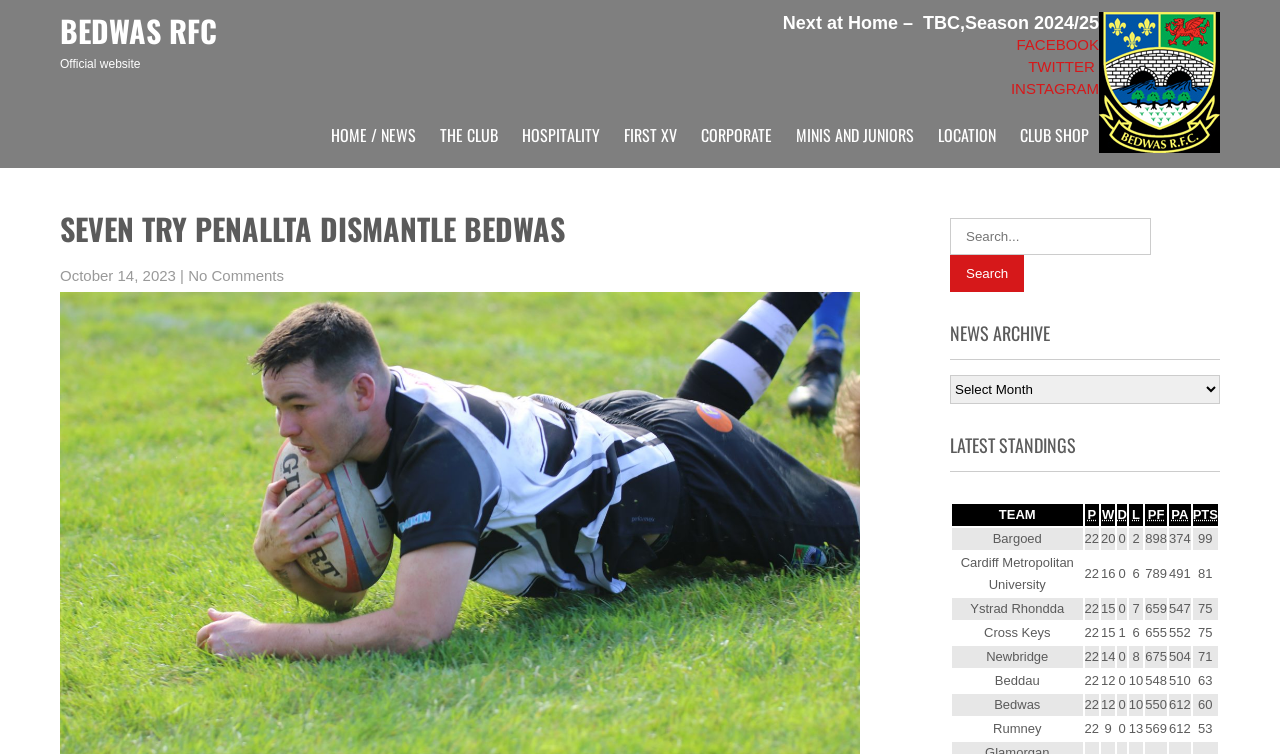Please provide a one-word or phrase answer to the question: 
What is the team with the most points in the standings?

Bargoed